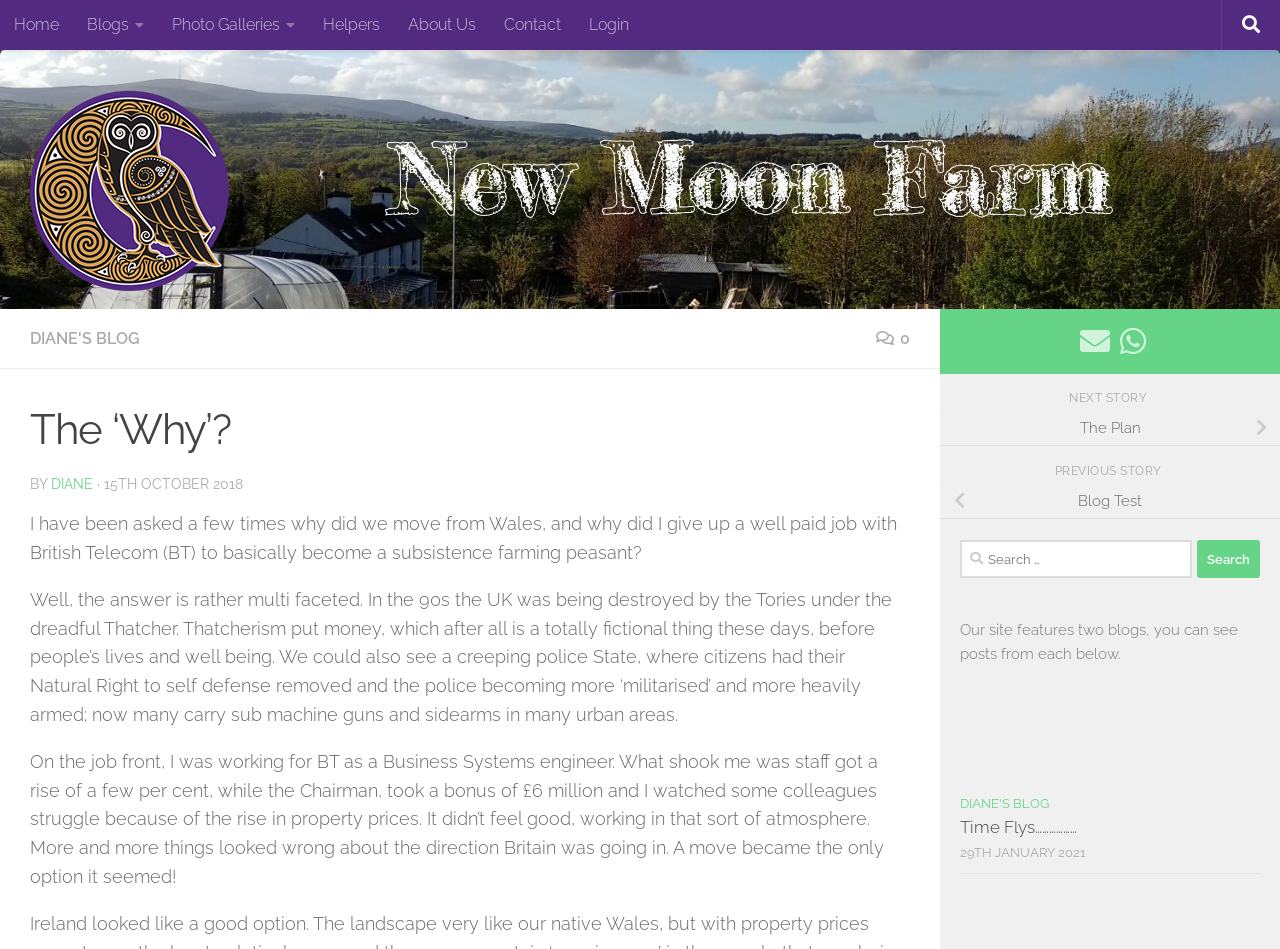How many blogs are featured on the site?
Look at the image and answer the question using a single word or phrase.

Two